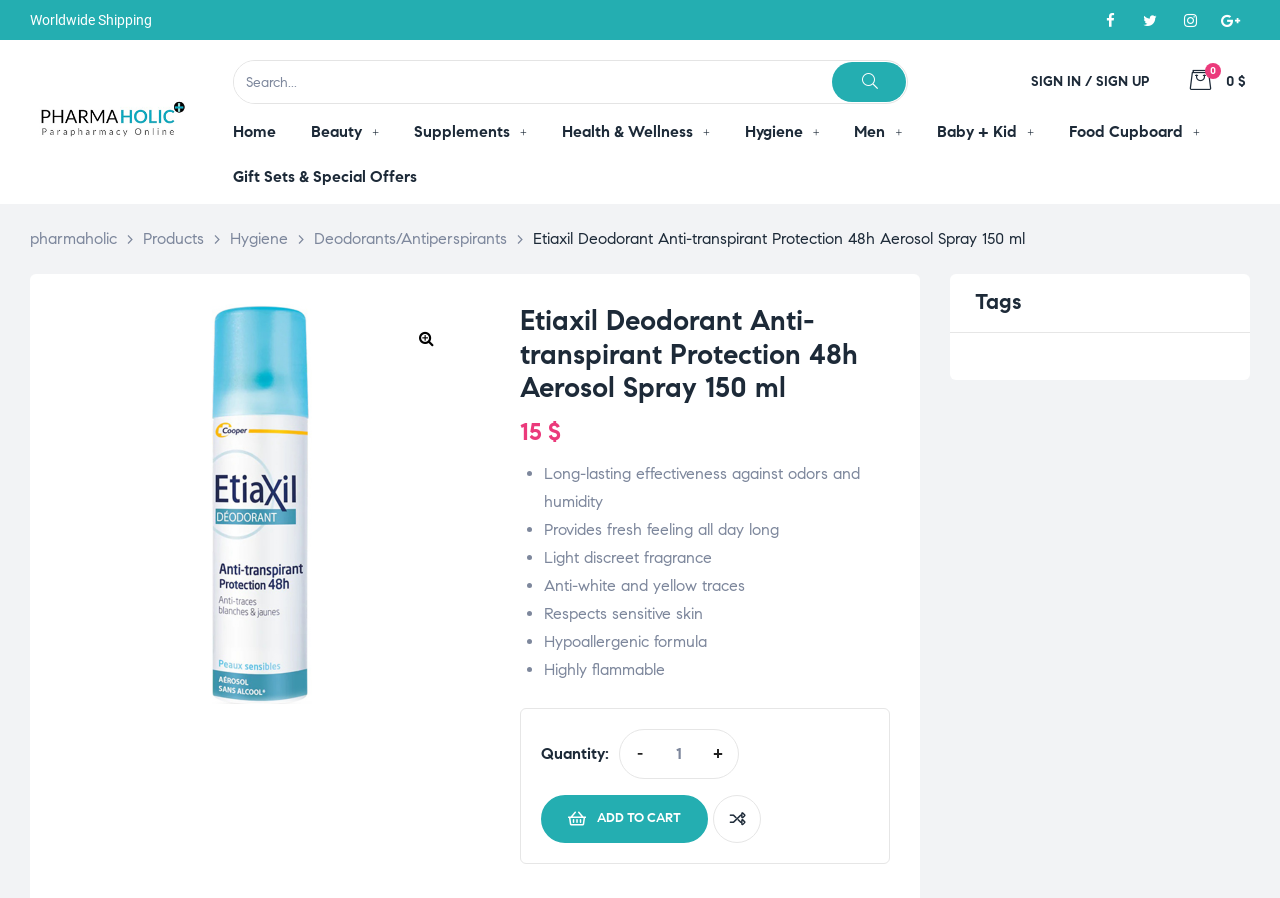What is the product name?
Refer to the image and provide a one-word or short phrase answer.

Etiaxil Deodorant Anti-transpirant Protection 48h Aerosol Spray 150 ml